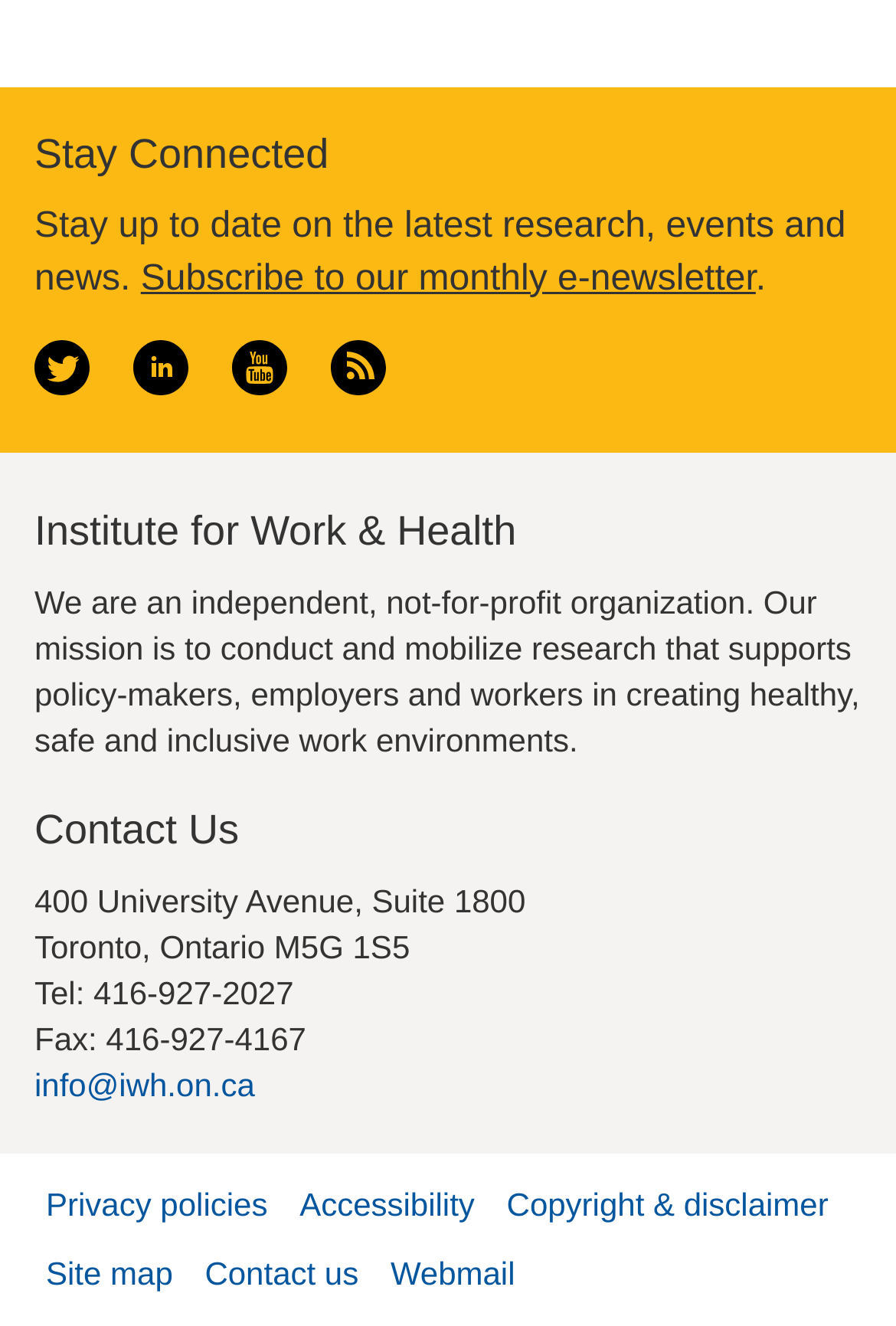Please mark the bounding box coordinates of the area that should be clicked to carry out the instruction: "Get the latest using our RSS Feed".

[0.368, 0.262, 0.43, 0.29]